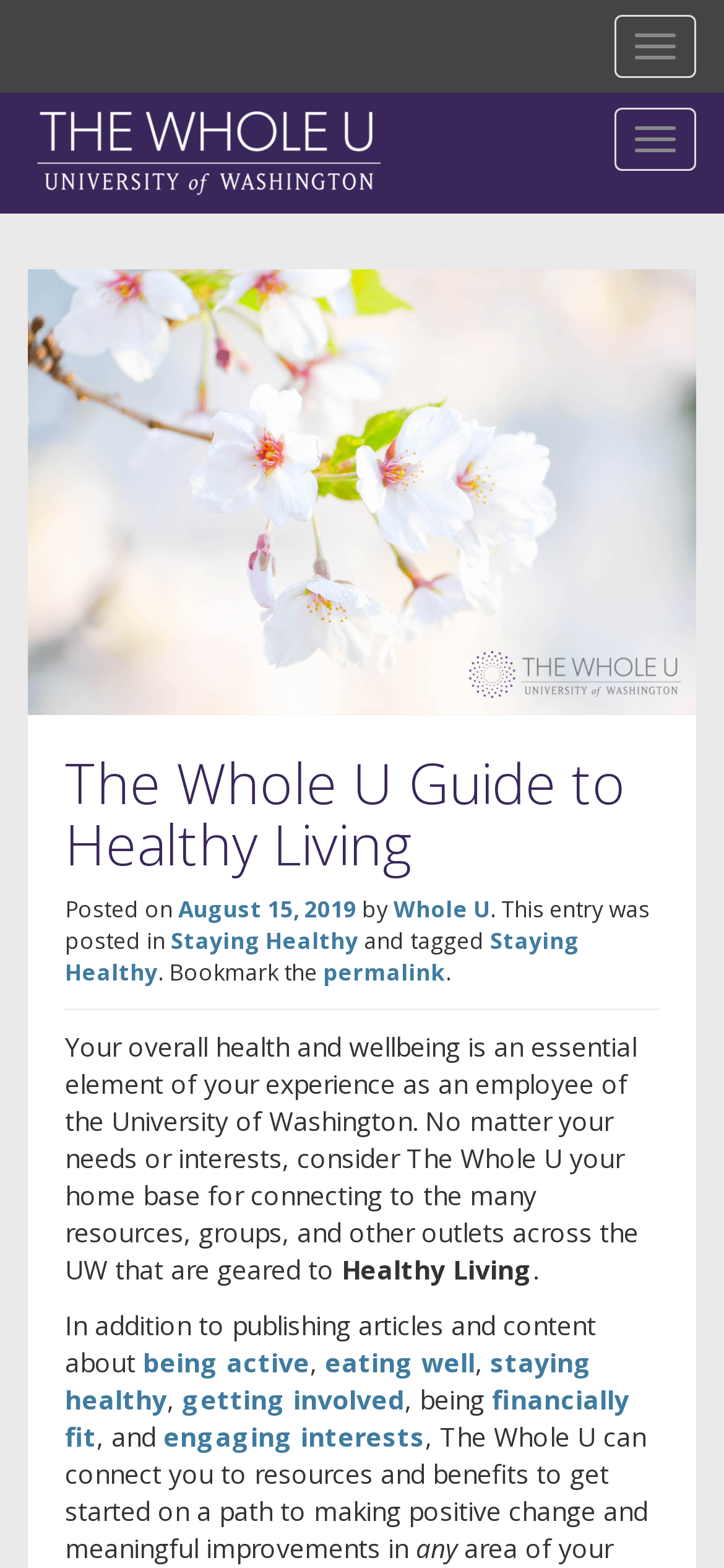Locate the UI element described by South West Africa and provide its bounding box coordinates. Use the format (top-left x, top-left y, bottom-right x, bottom-right y) with all values as floating point numbers between 0 and 1.

None